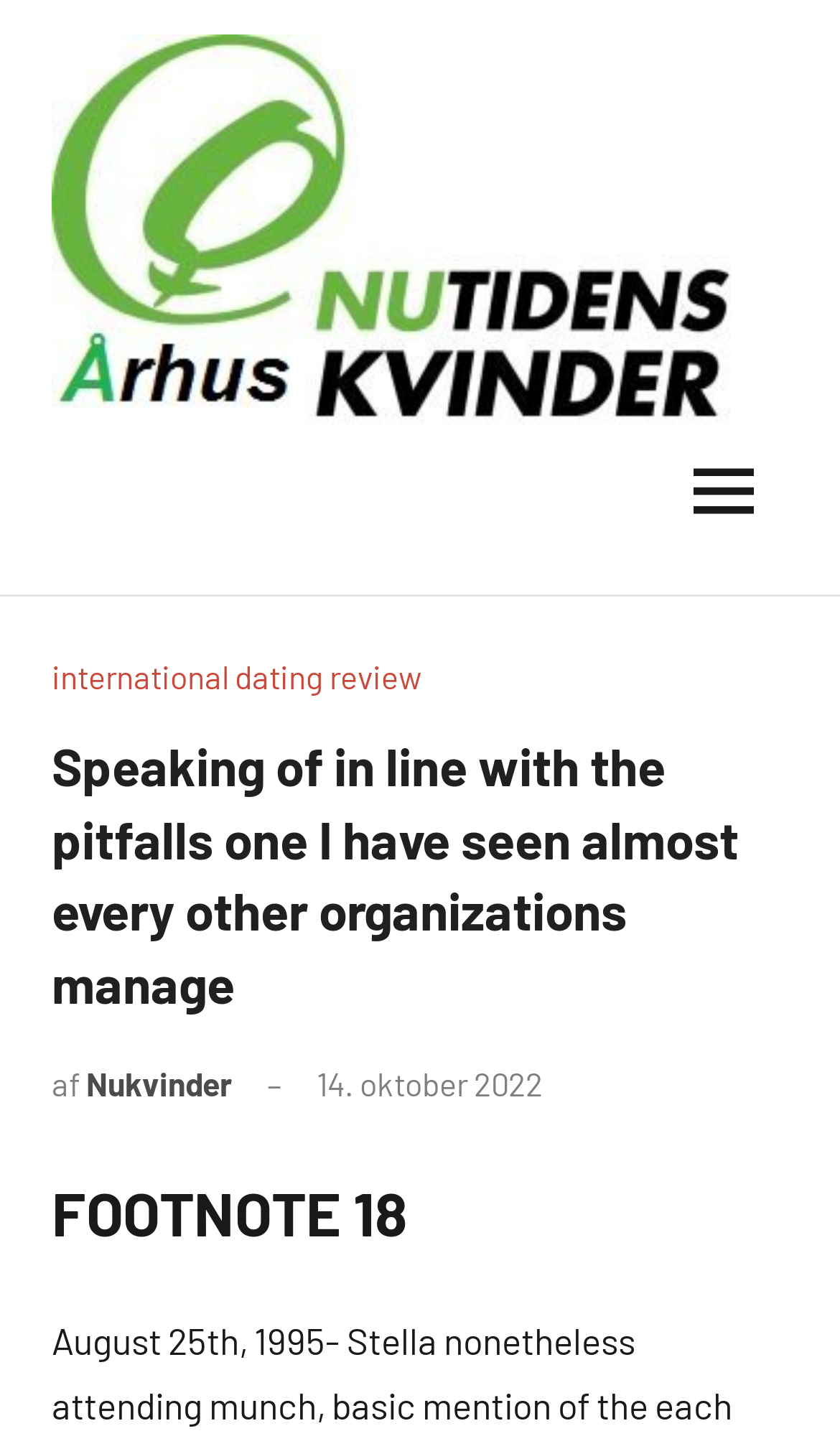What is the language of the article?
Answer the question with a single word or phrase derived from the image.

Danish